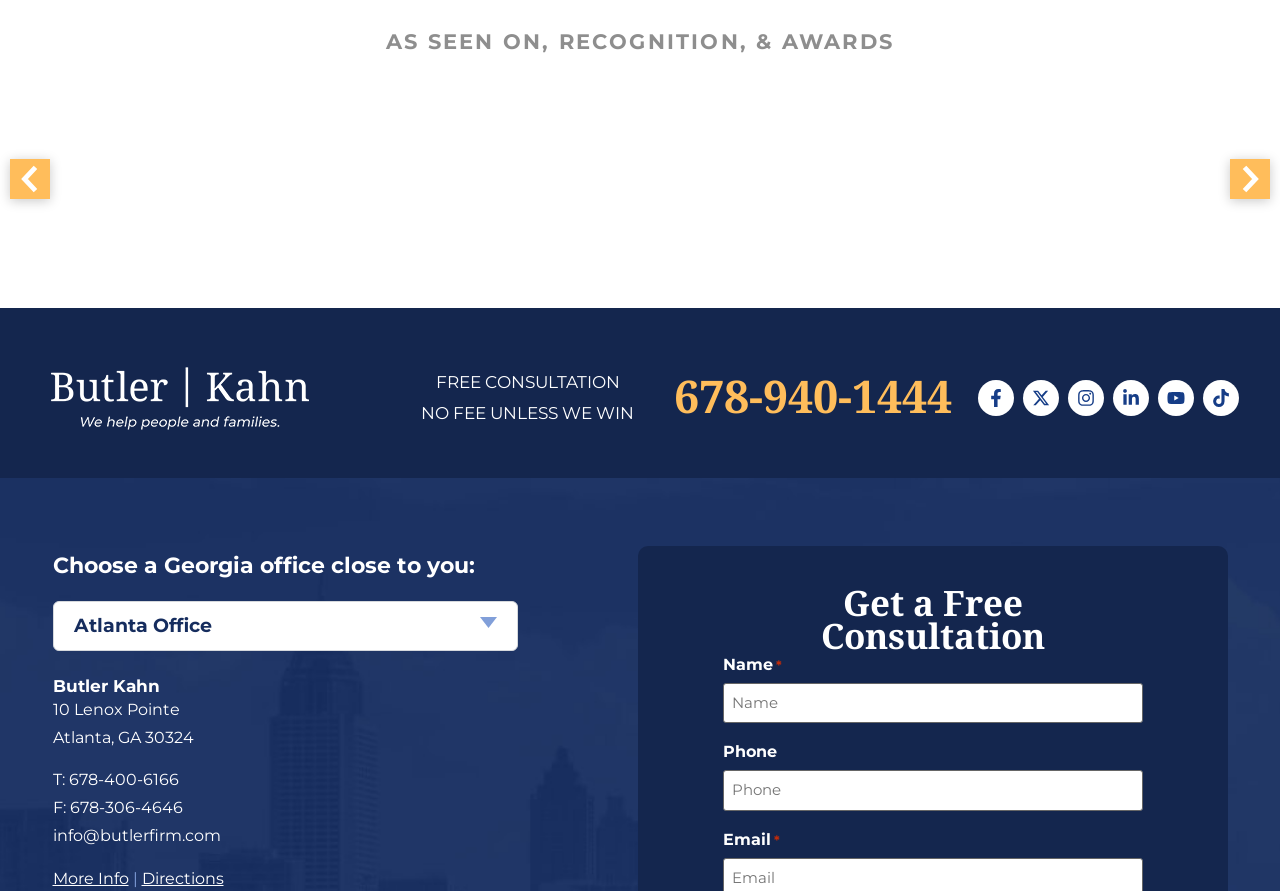Can you pinpoint the bounding box coordinates for the clickable element required for this instruction: "Click the left arrow button"? The coordinates should be four float numbers between 0 and 1, i.e., [left, top, right, bottom].

[0.008, 0.178, 0.039, 0.223]